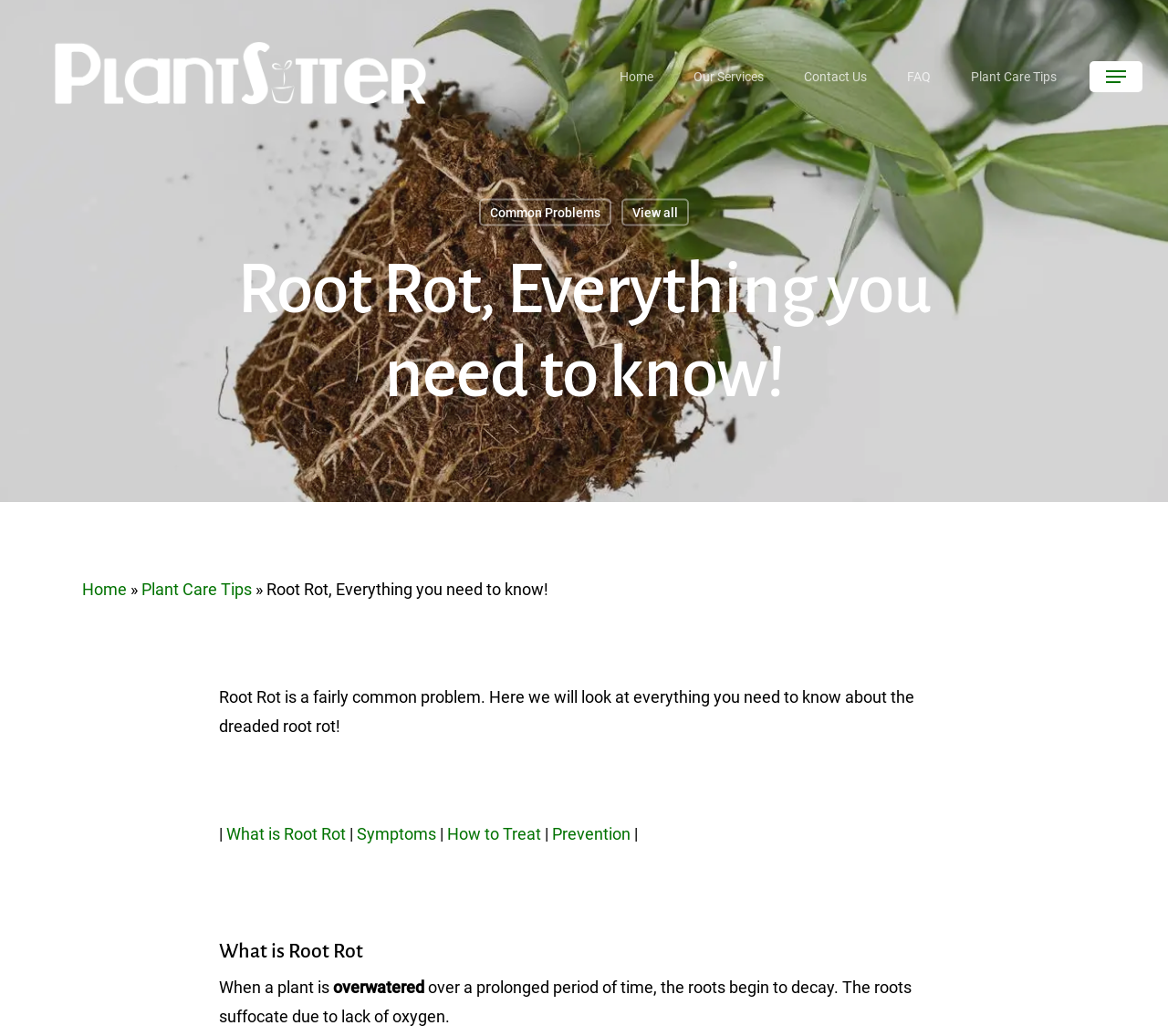Please identify the bounding box coordinates of the element's region that needs to be clicked to fulfill the following instruction: "view plant care tips". The bounding box coordinates should consist of four float numbers between 0 and 1, i.e., [left, top, right, bottom].

[0.831, 0.065, 0.905, 0.083]